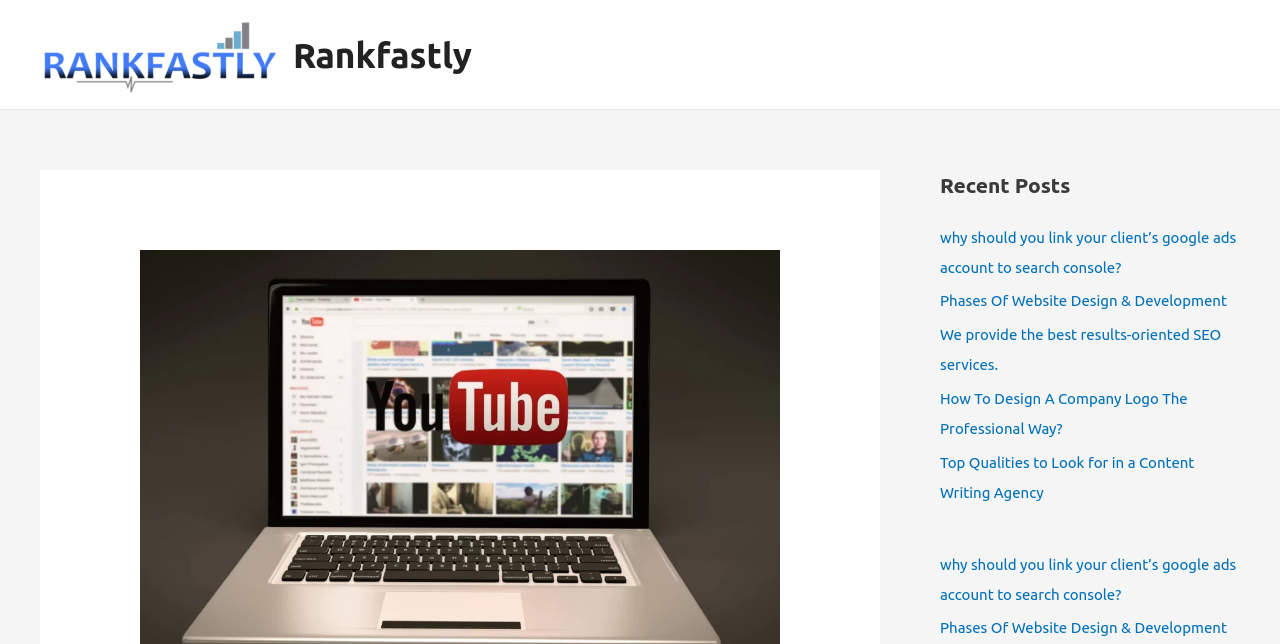Construct a thorough caption encompassing all aspects of the webpage.

The webpage appears to be a blog or article page with a focus on digital marketing and SEO services. At the top, there is a logo and a link to "Rankfastly" on the left side, with another instance of the same link on the right side. Below the top section, there is a "Post navigation" link.

On the right side of the page, there is a section dedicated to "Recent Posts" with a heading and a navigation menu. This section contains six links to different articles, including "why should you link your client’s google ads account to search console?", "Phases Of Website Design & Development", and "Top Qualities to Look for in a Content Writing Agency". The links are stacked vertically, with the most recent post at the top.

The main content of the page is not explicitly described in the accessibility tree, but the title "GAIN VISIBILITY ON YOUTUBE THANKS TO ADS MUSIC – Rankfastly" suggests that the page may be discussing the use of ads music to increase visibility on YouTube.